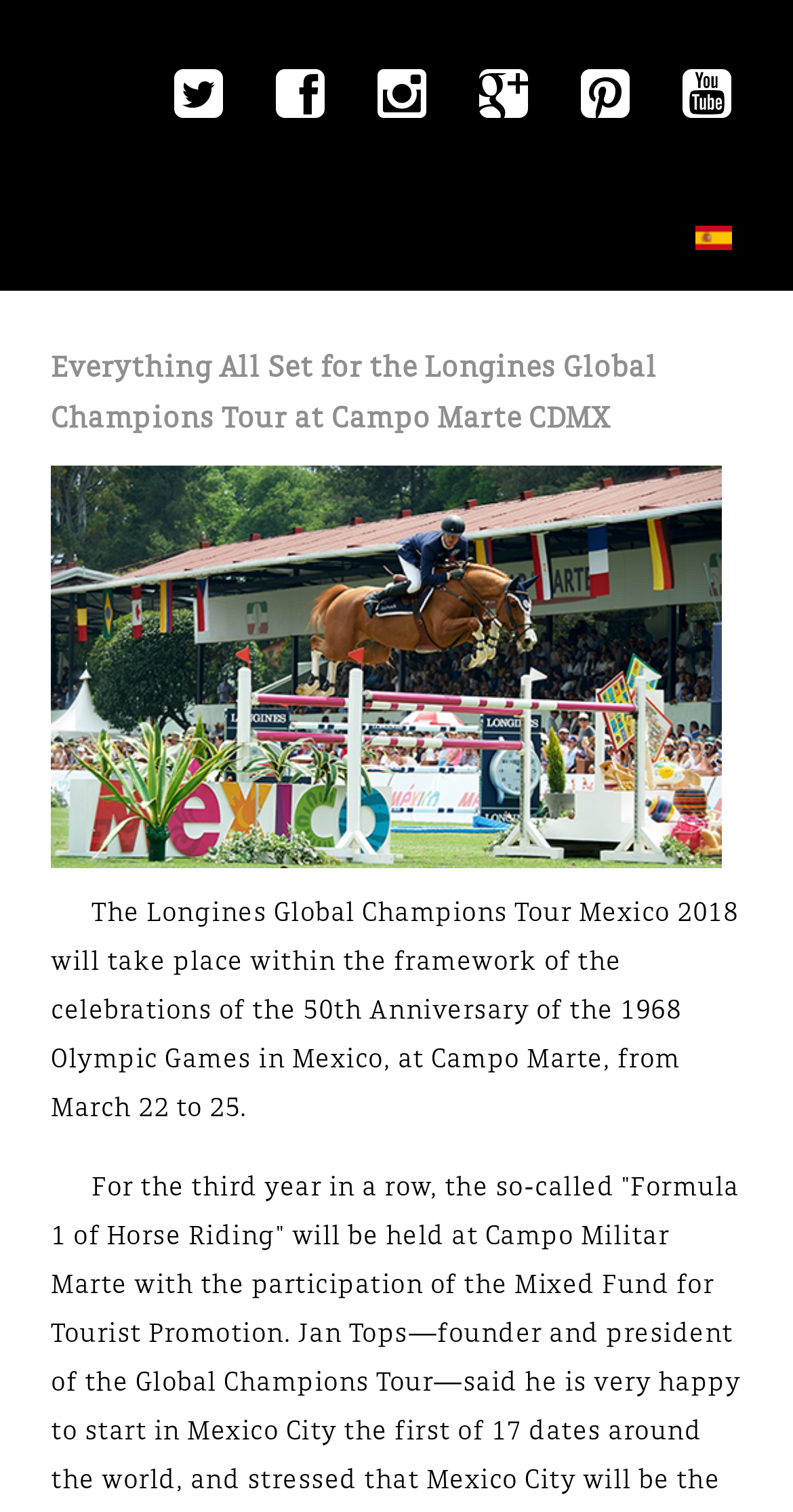Determine the bounding box coordinates for the HTML element mentioned in the following description: "alt="Español" title="Español"". The coordinates should be a list of four floats ranging from 0 to 1, represented as [left, top, right, bottom].

[0.877, 0.145, 0.923, 0.165]